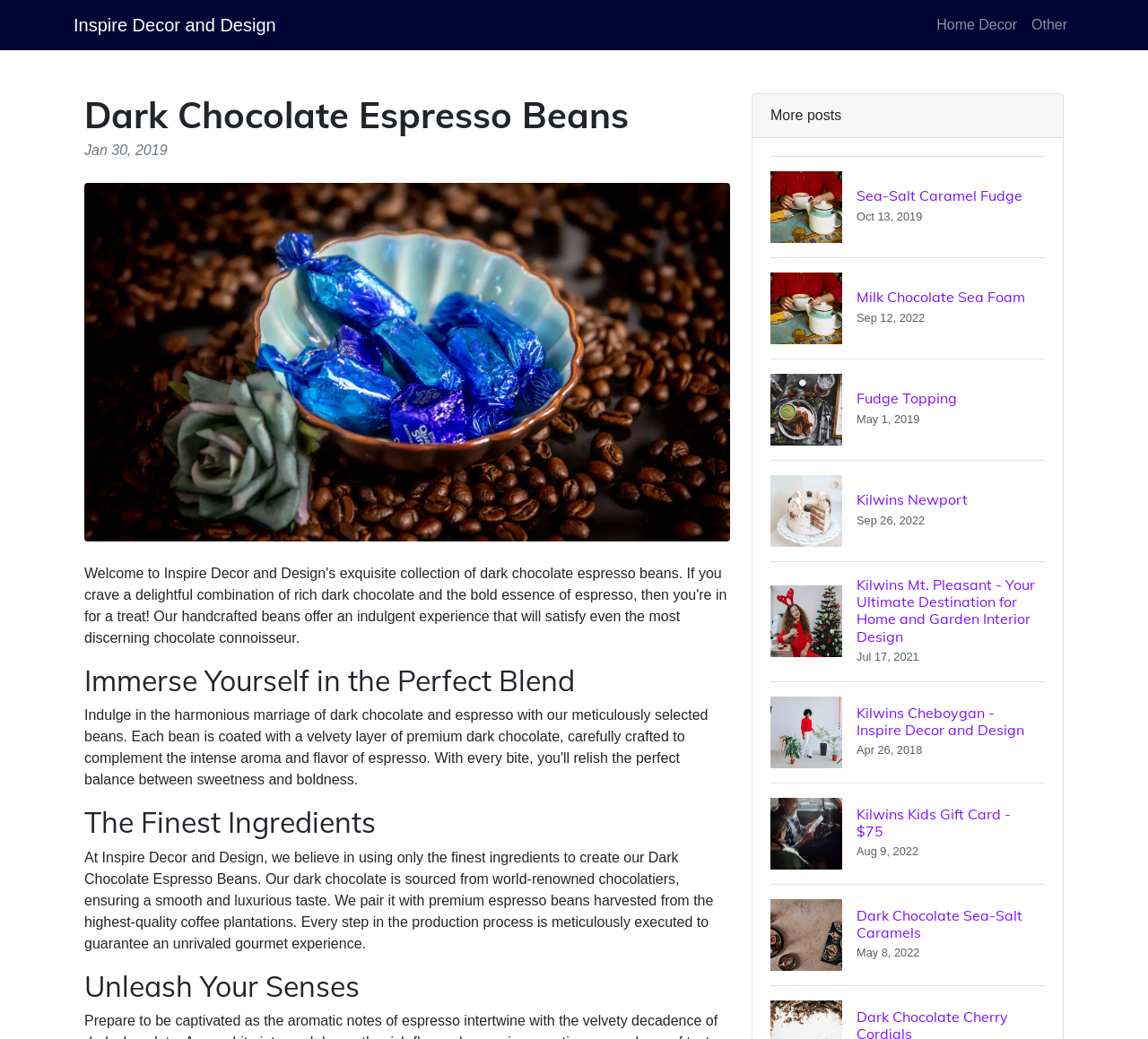What is the text of the webpage's headline?

Dark Chocolate Espresso Beans